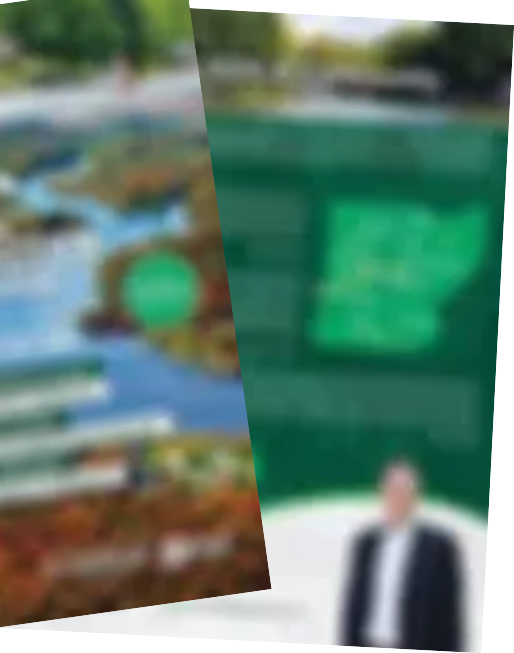Give a detailed account of what is happening in the image.

The image features a visually engaging promotional brochure related to the Lake Lakengren Community Fund. The foreground displays a serene landscape, possibly depicting the lake with lush greenery and pathways, suggesting outdoor activities. Overlaying the scenic view are brief text elements that highlight community features, encouraging exploration and engagement with the local environment. In the background, a contrasting section of the brochure presents information on the fund itself, with a distinct green backdrop that reflects the community's commitment to maintaining a natural and vibrant habitat. The brochure aims to invite residents and visitors alike to discover and connect with the resources and activities offered by the Lake Lakengren community.